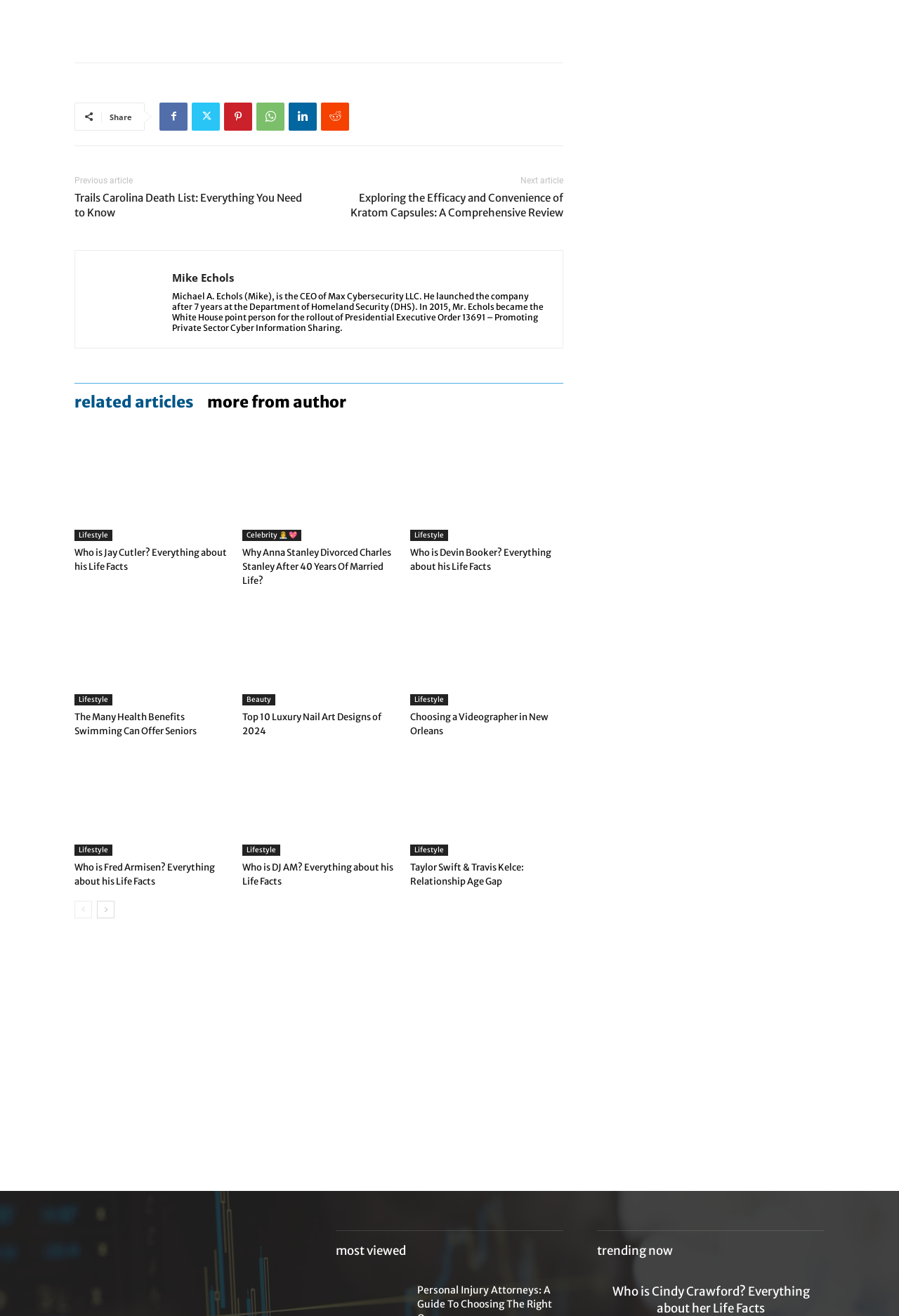Could you please study the image and provide a detailed answer to the question:
How many articles are related to authors?

I counted the number of links with headings that start with 'Who is' and are related to authors, which are Jay Cutler, Devin Booker, Fred Armisen, DJ AM, and Cindy Crawford.